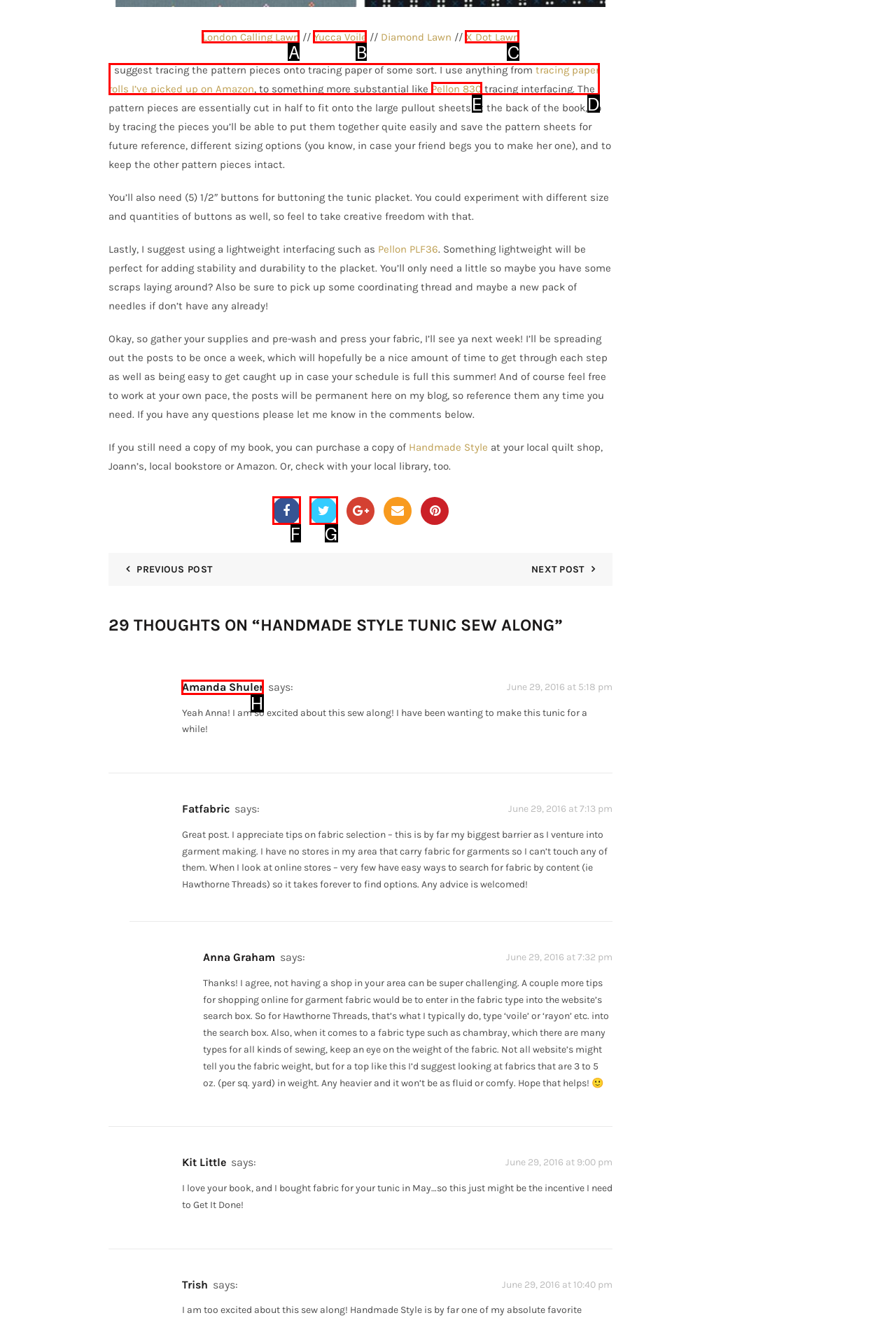Based on the choices marked in the screenshot, which letter represents the correct UI element to perform the task: Read news about Committee on Non-Governmental Organizations?

None